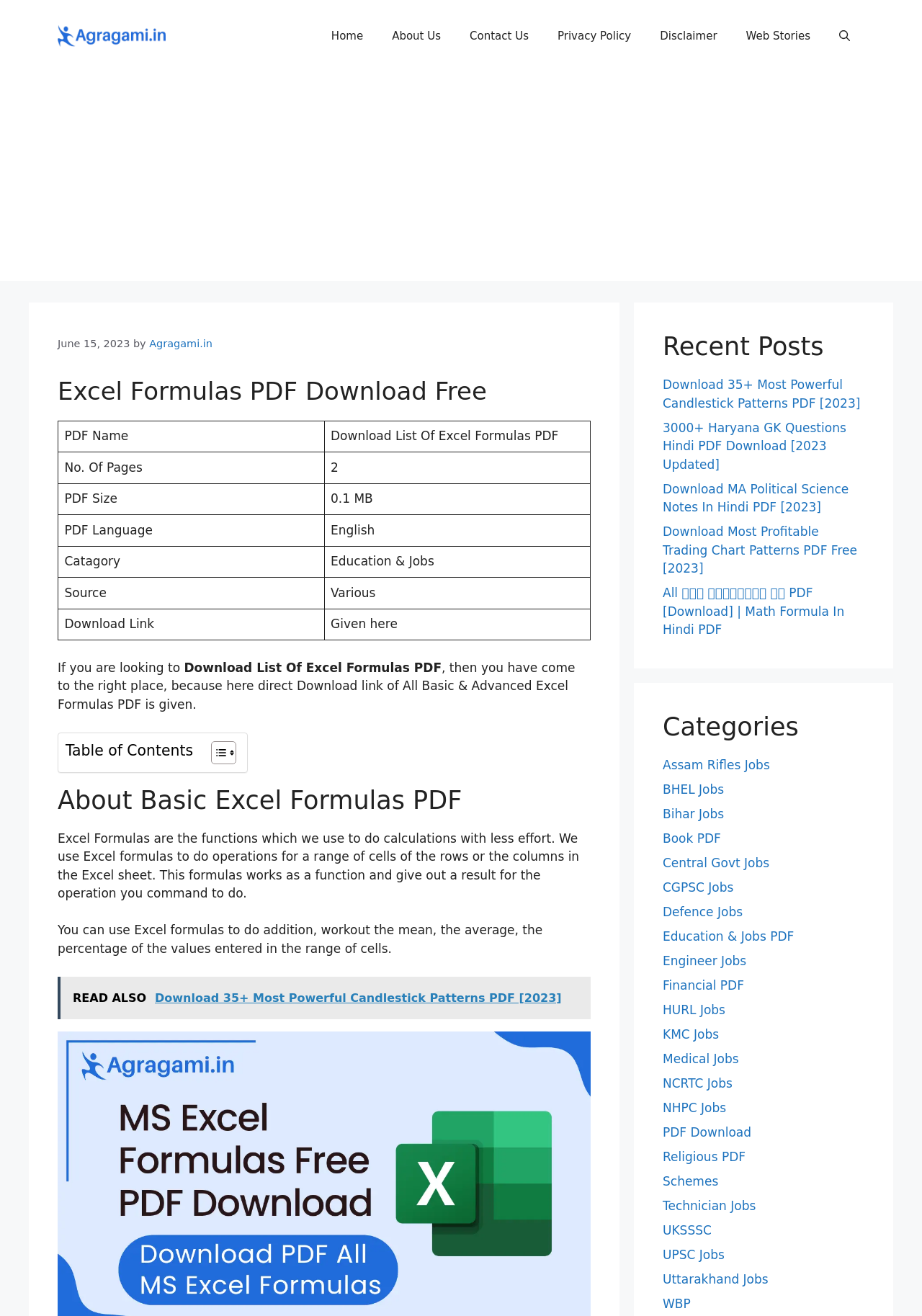Can you give a comprehensive explanation to the question given the content of the image?
What is the category of the PDF provided on this webpage?

The webpage provides a table with details about the PDF, including its category. The category of the PDF is 'Education & Jobs'.